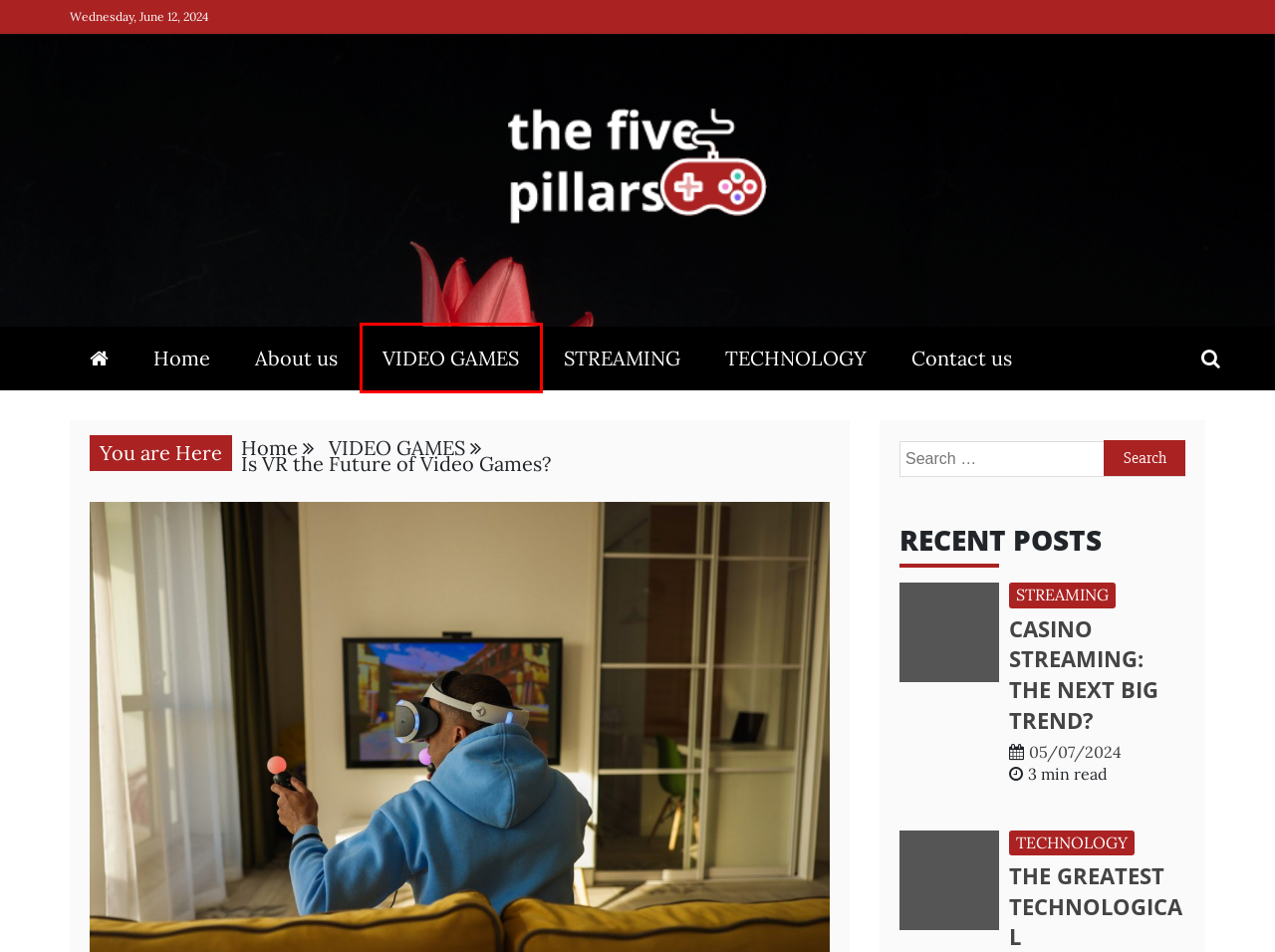Analyze the screenshot of a webpage with a red bounding box and select the webpage description that most accurately describes the new page resulting from clicking the element inside the red box. Here are the candidates:
A. VIDEO GAMES
B. Contact us
C. Casino Streaming: The Next Big Trend?
D. Should You Learn How to Code?
E. TECHNOLOGY
F. About us
G. STREAMING
H. The Greatest Technological Breakthroughs of All Time

A